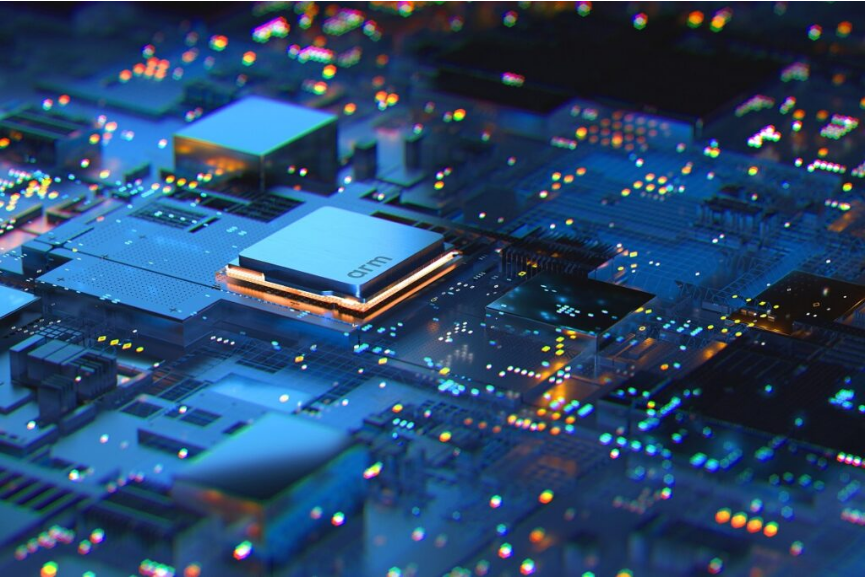What is the purpose of the Semiconductor Education Alliance?
Look at the image and construct a detailed response to the question.

The Semiconductor Education Alliance, recently announced by Arm, aims to address the global tech talent shortage in the semiconductor field, emphasizing the collaborative effort to enhance skills in this critical industry.